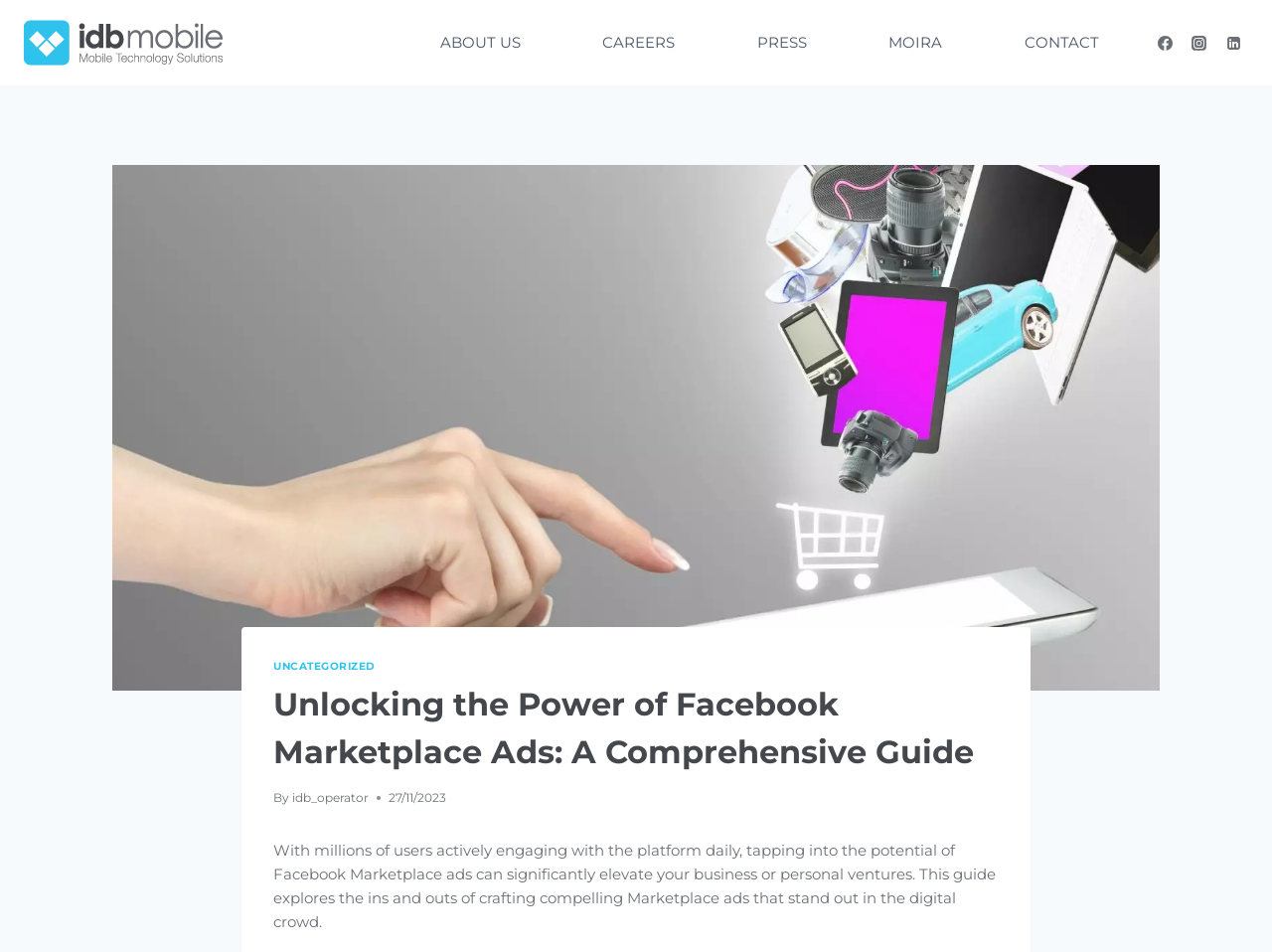Please provide the main heading of the webpage content.

Unlocking the Power of Facebook Marketplace Ads: A Comprehensive Guide